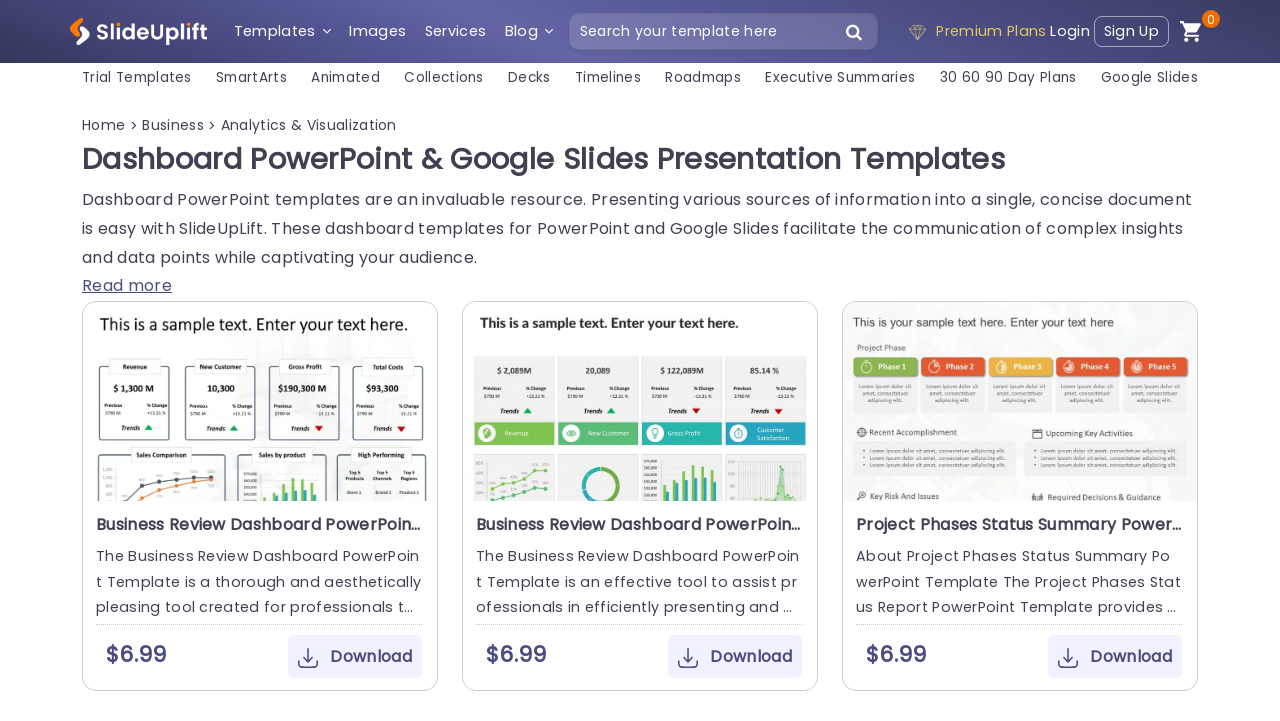Please determine the bounding box coordinates of the element to click on in order to accomplish the following task: "Click on the 'Premium Plans' link". Ensure the coordinates are four float numbers ranging from 0 to 1, i.e., [left, top, right, bottom].

[0.71, 0.029, 0.818, 0.057]